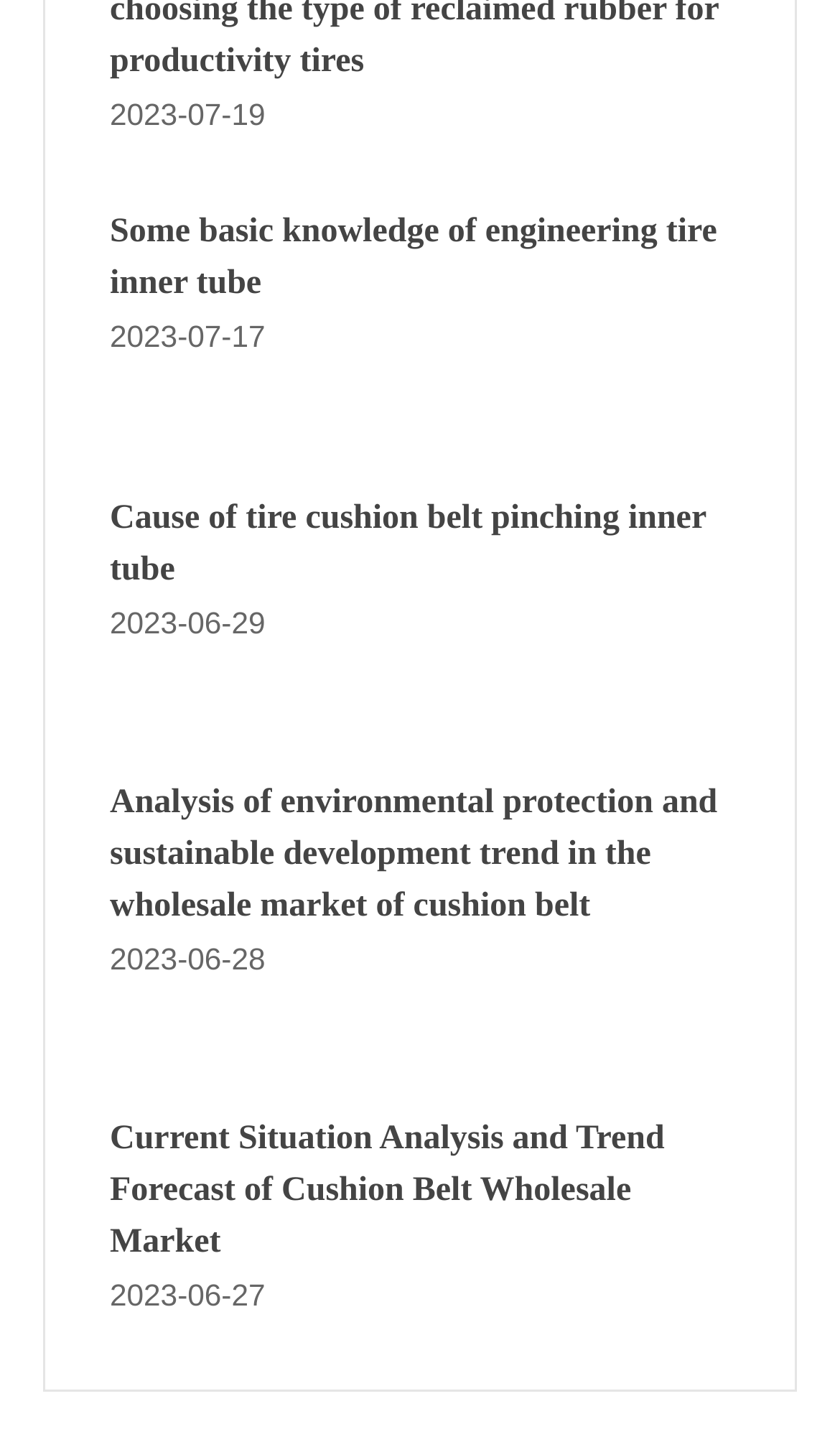What is the date of the first article?
Using the image, provide a detailed and thorough answer to the question.

I looked at the topmost StaticText element which has the text '2023-07-19' and is located at the top of the webpage, indicating it is the date of the first article.